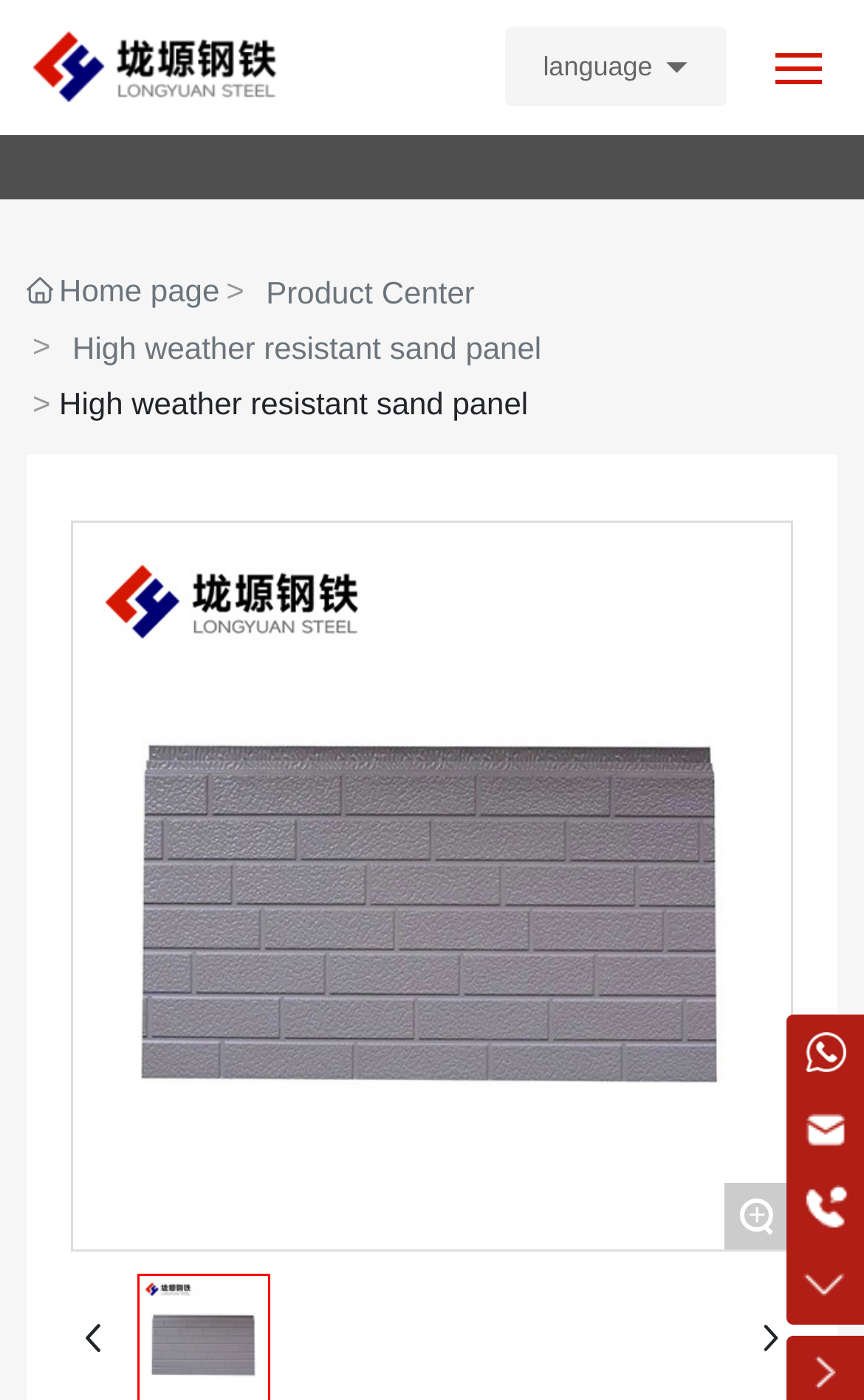Provide a brief response in the form of a single word or phrase:
How many main navigation links are there?

5